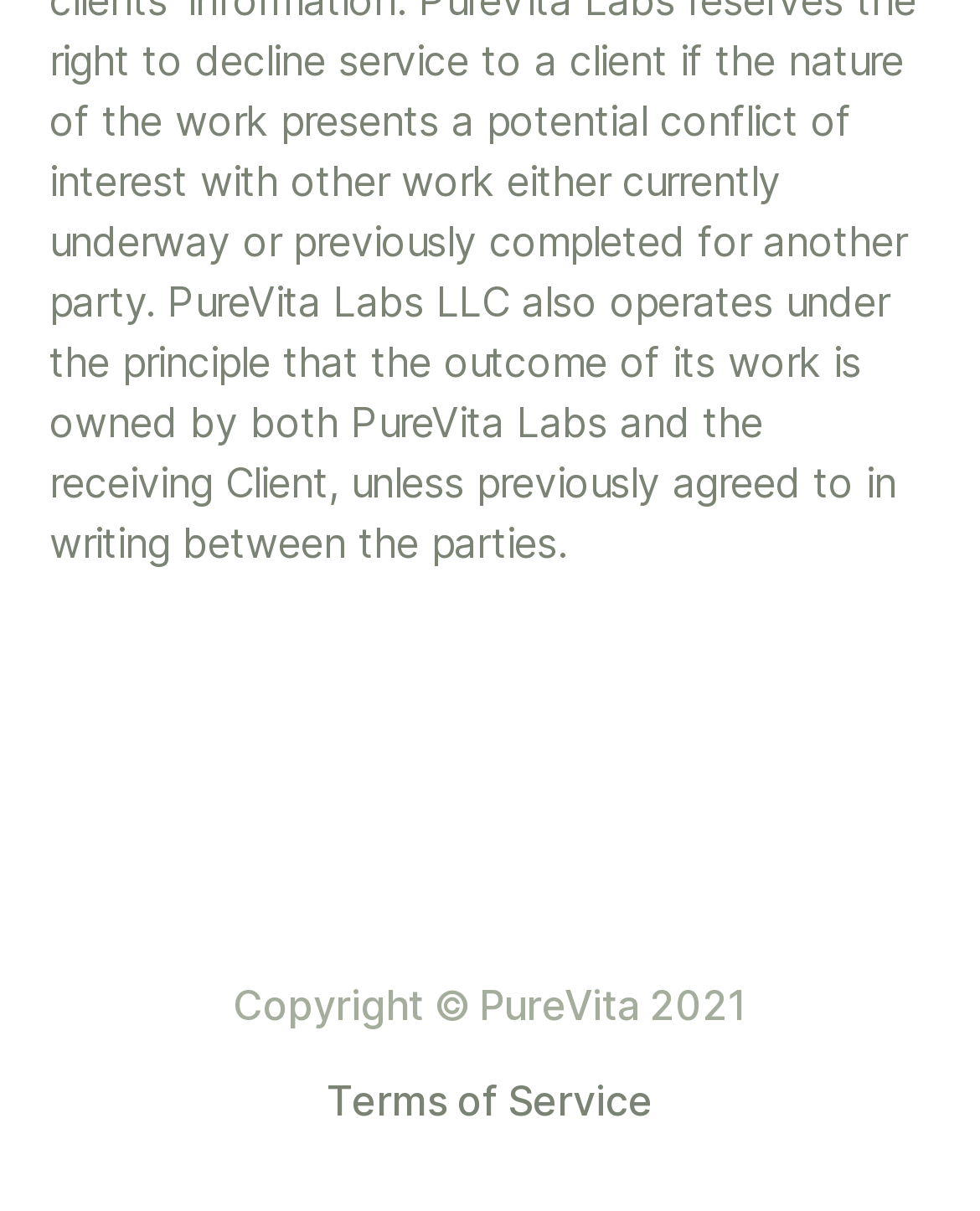Given the element description: "Terms of Service", predict the bounding box coordinates of the UI element it refers to, using four float numbers between 0 and 1, i.e., [left, top, right, bottom].

[0.333, 0.884, 0.667, 0.934]